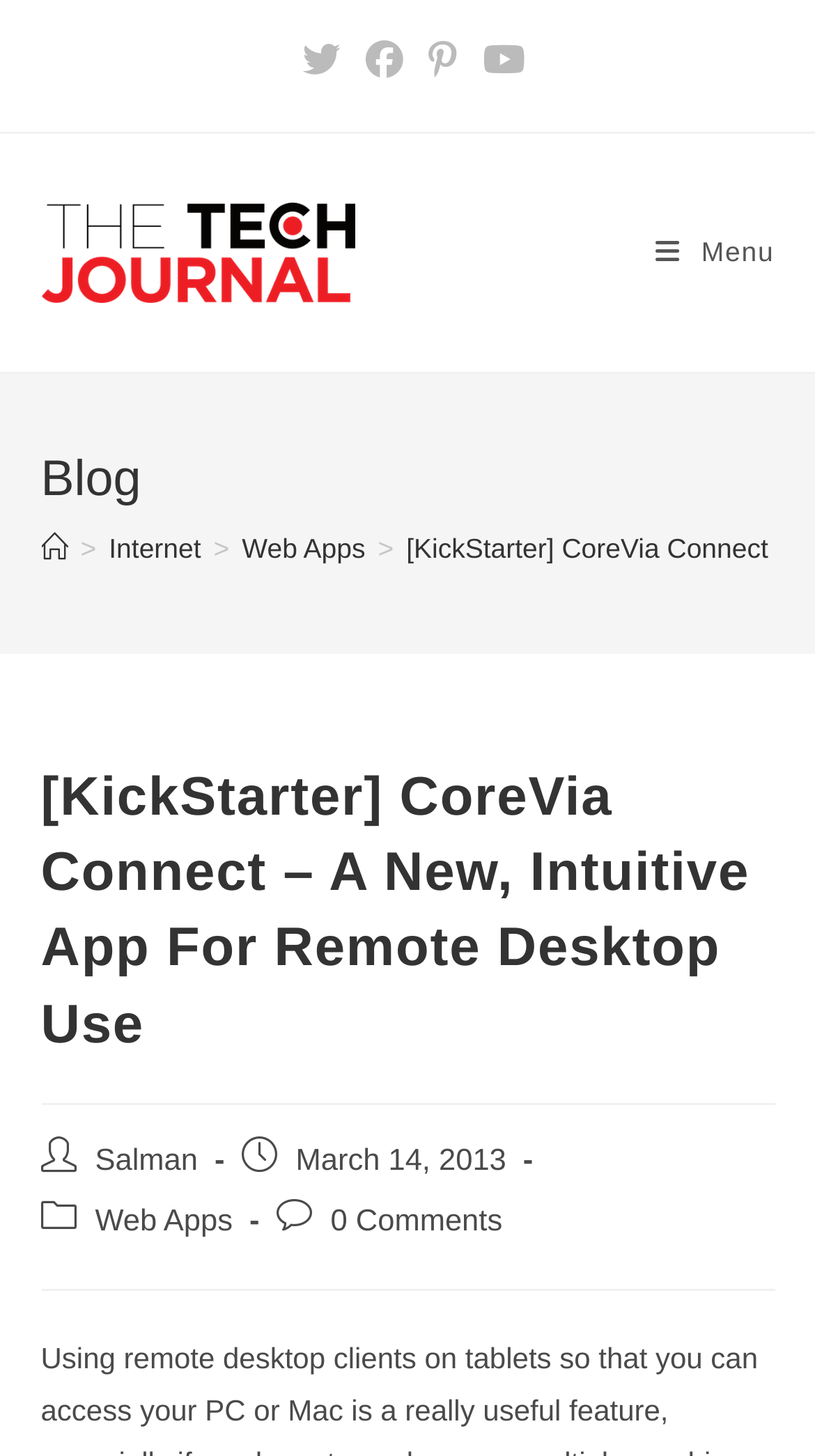What is the name of the author of the post?
Please use the image to deliver a detailed and complete answer.

I found the answer by looking at the 'Post author:' section, which mentions 'Salman' as the author of the post.